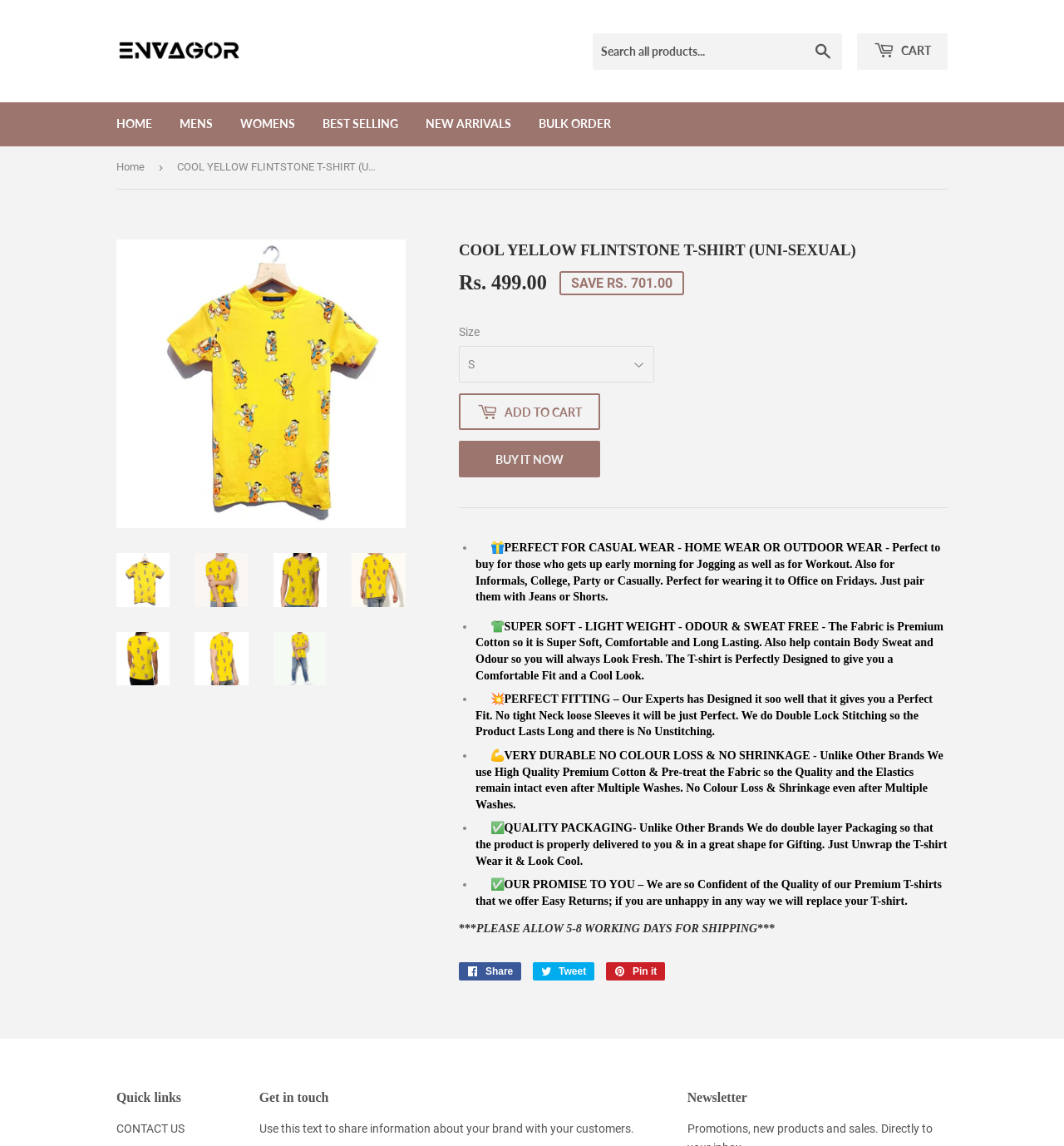What is the price of the product? Observe the screenshot and provide a one-word or short phrase answer.

Rs. 499.00